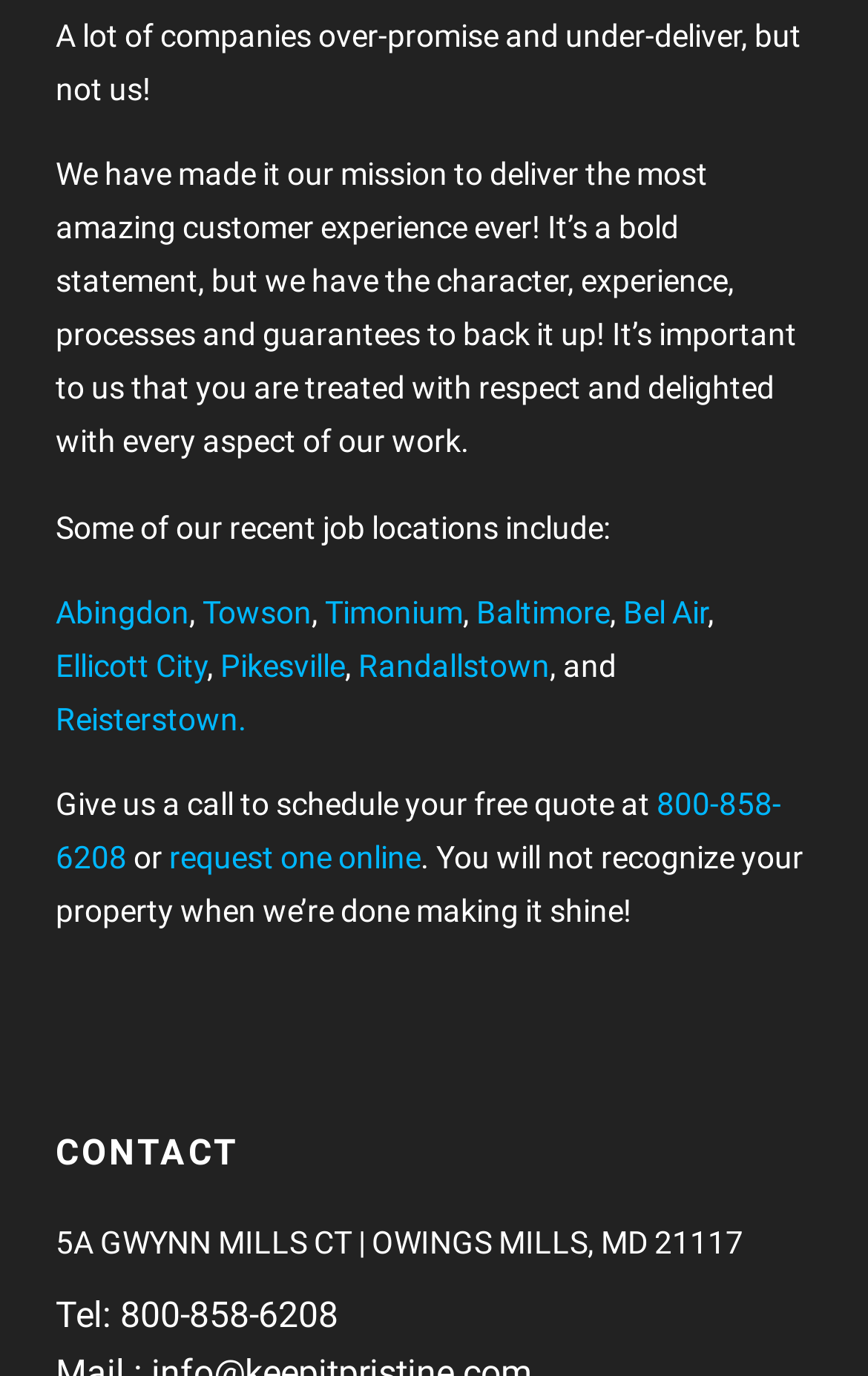Locate the coordinates of the bounding box for the clickable region that fulfills this instruction: "Click on Abingdon".

[0.064, 0.432, 0.218, 0.458]